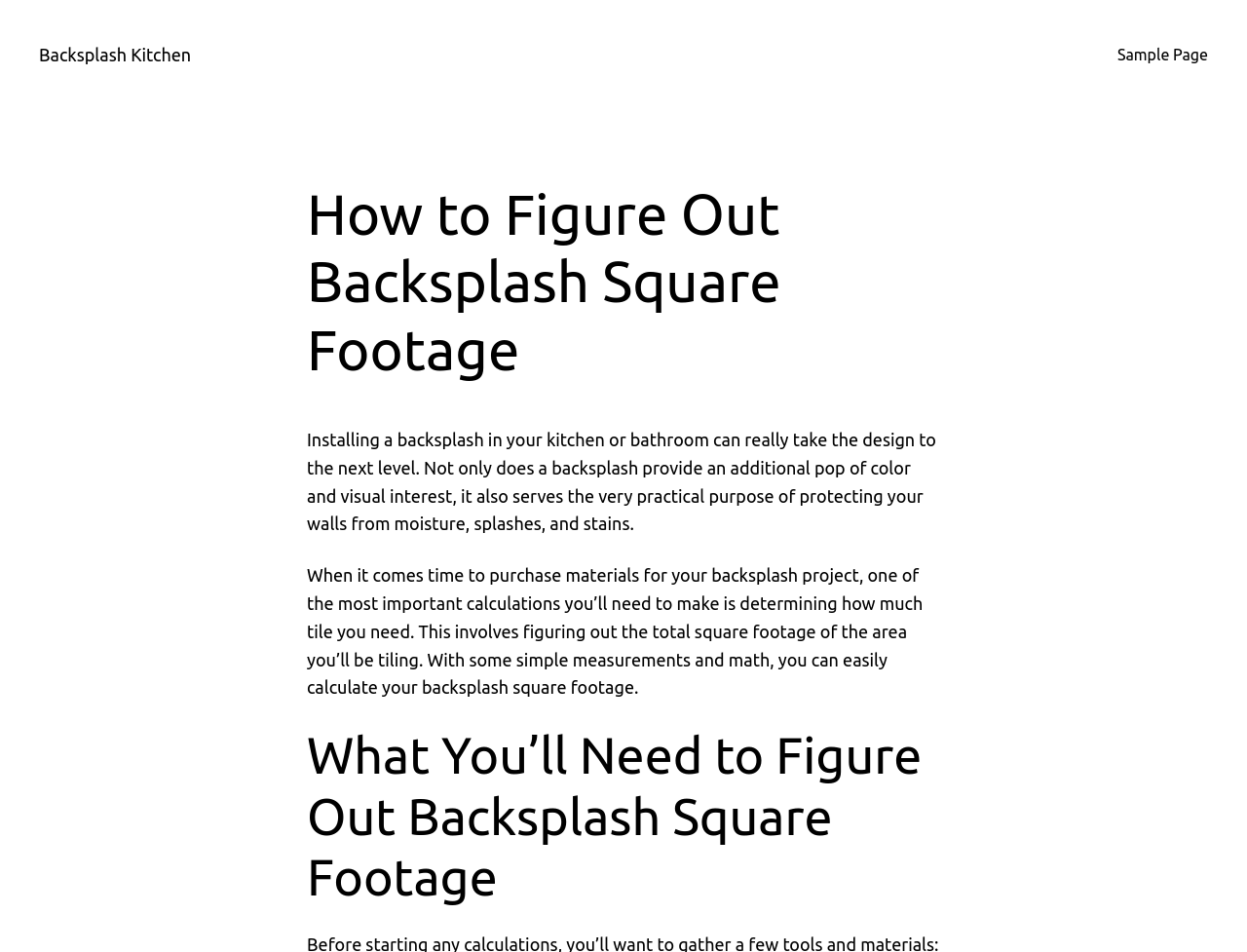Extract the primary headline from the webpage and present its text.

How to Figure Out Backsplash Square Footage